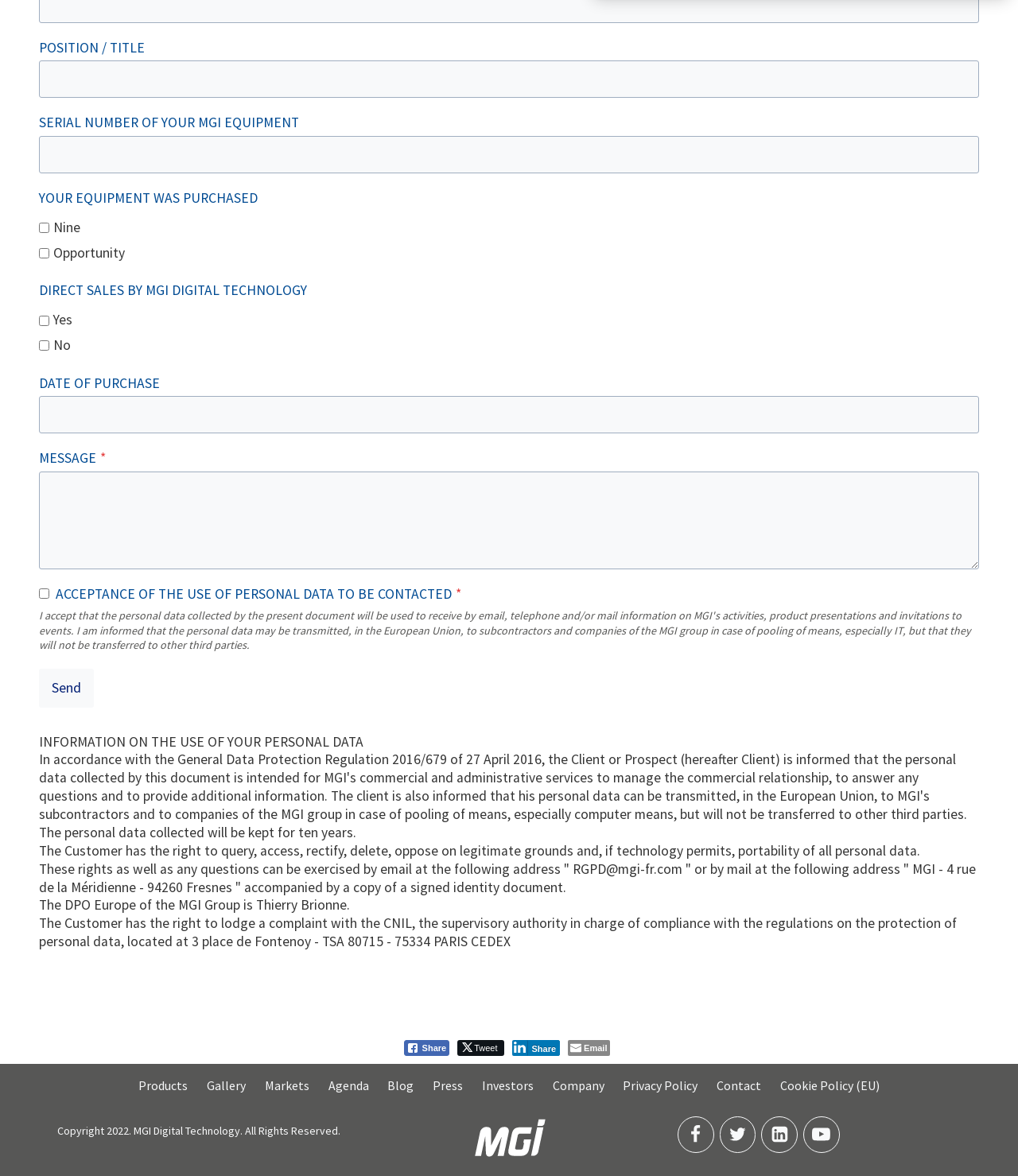By analyzing the image, answer the following question with a detailed response: What are the options for sharing the webpage?

The webpage provides social media sharing buttons at the bottom, which include Facebook, Twitter, LinkedIn, and Email. These buttons allow users to share the webpage on their respective social media platforms or via email.